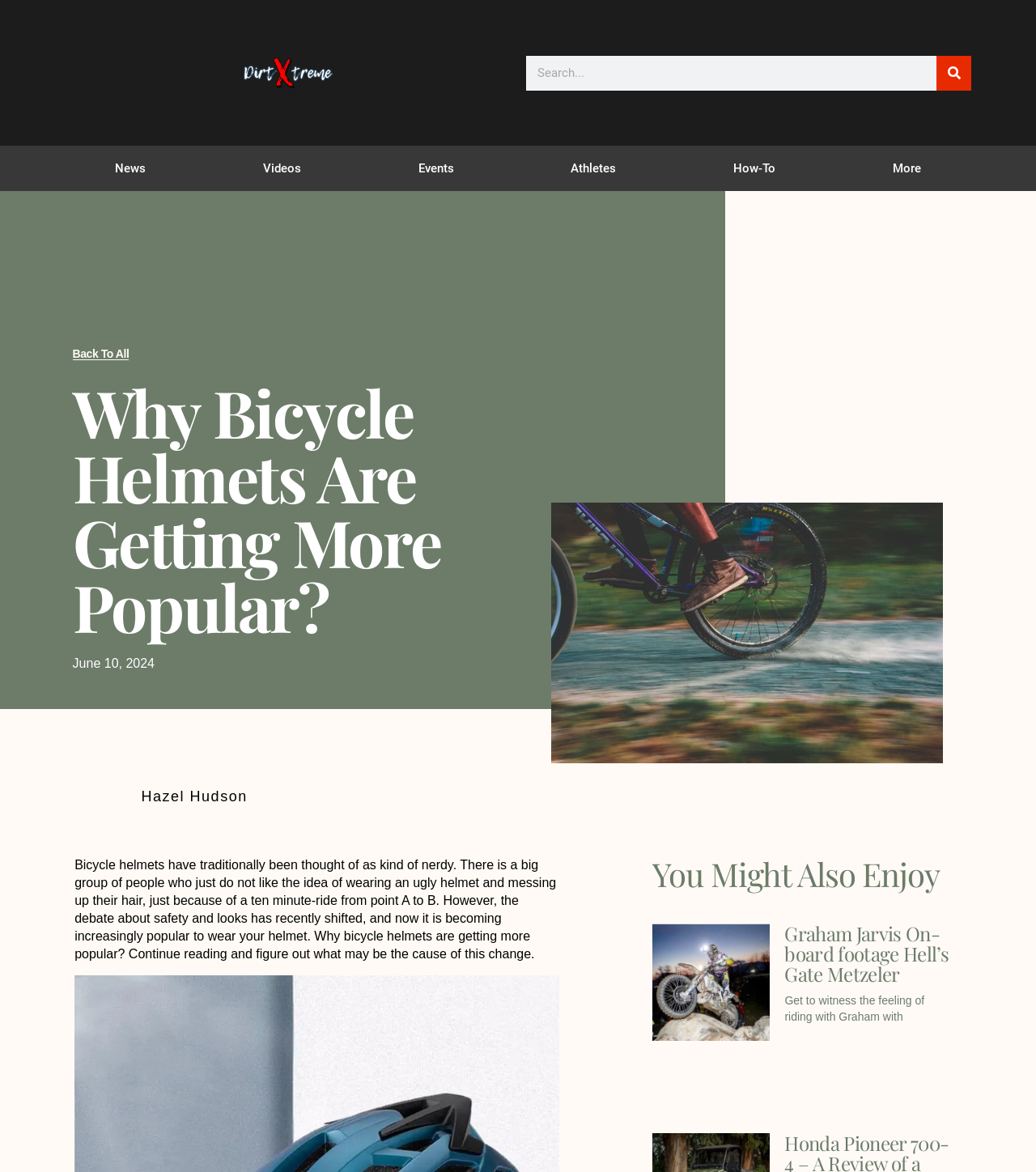Please reply with a single word or brief phrase to the question: 
What is the title of the related article?

Graham Jarvis On-board footage Hell’s Gate Metzeler